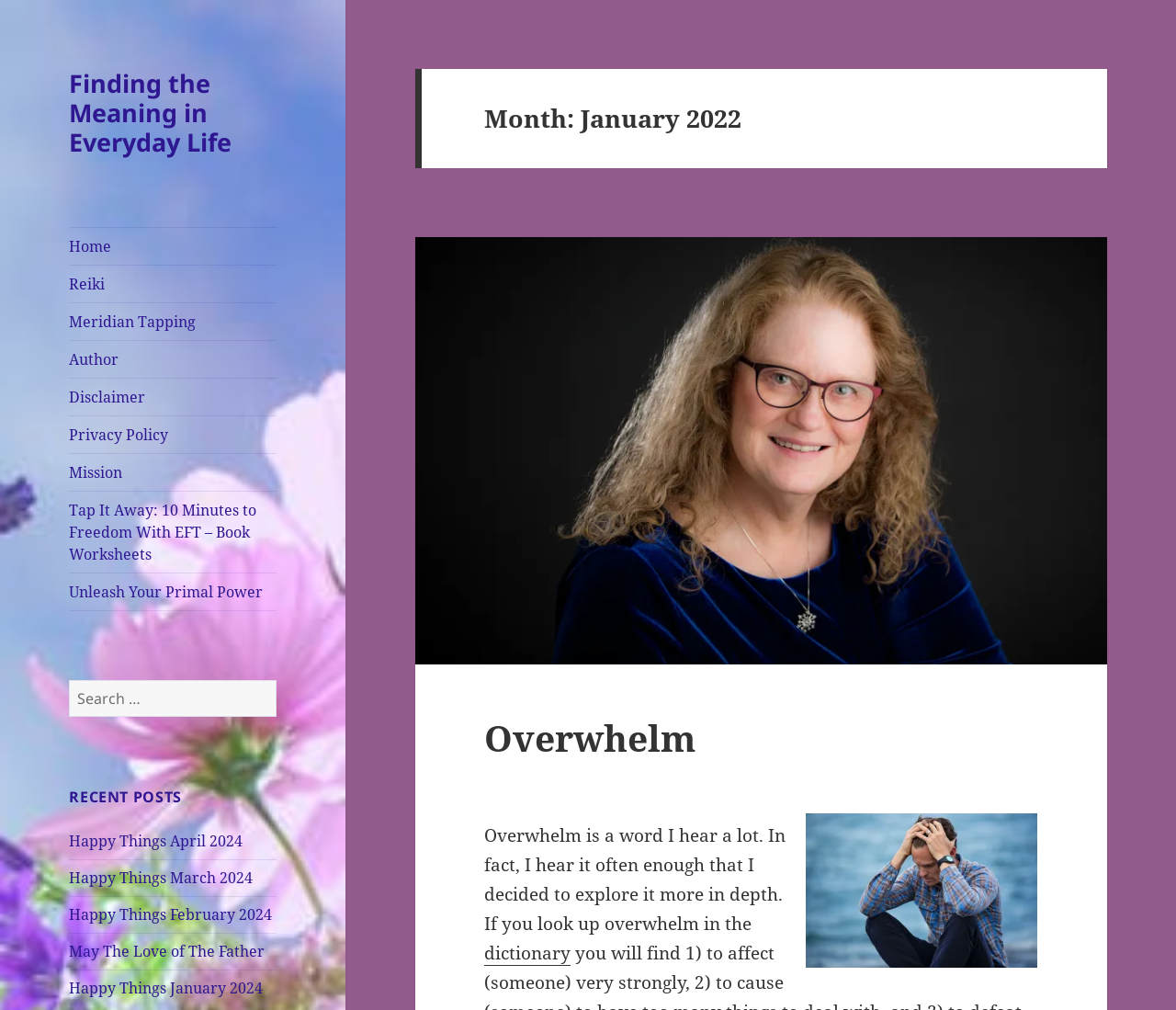Can you identify the bounding box coordinates of the clickable region needed to carry out this instruction: 'Go to Home page'? The coordinates should be four float numbers within the range of 0 to 1, stated as [left, top, right, bottom].

[0.059, 0.225, 0.235, 0.262]